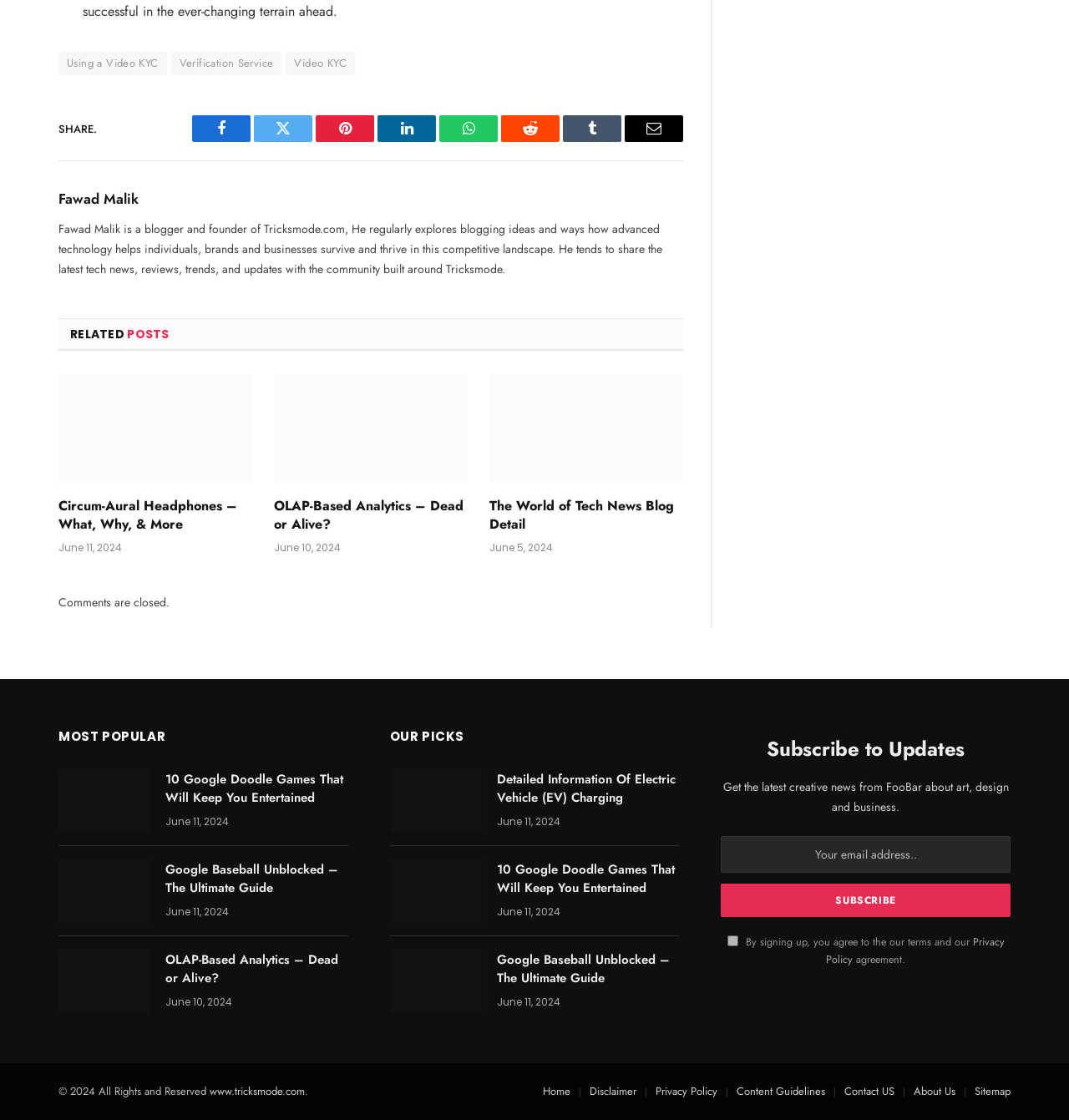Please find the bounding box coordinates of the clickable region needed to complete the following instruction: "Click on the 'Using a Video KYC' link". The bounding box coordinates must consist of four float numbers between 0 and 1, i.e., [left, top, right, bottom].

[0.055, 0.046, 0.156, 0.067]